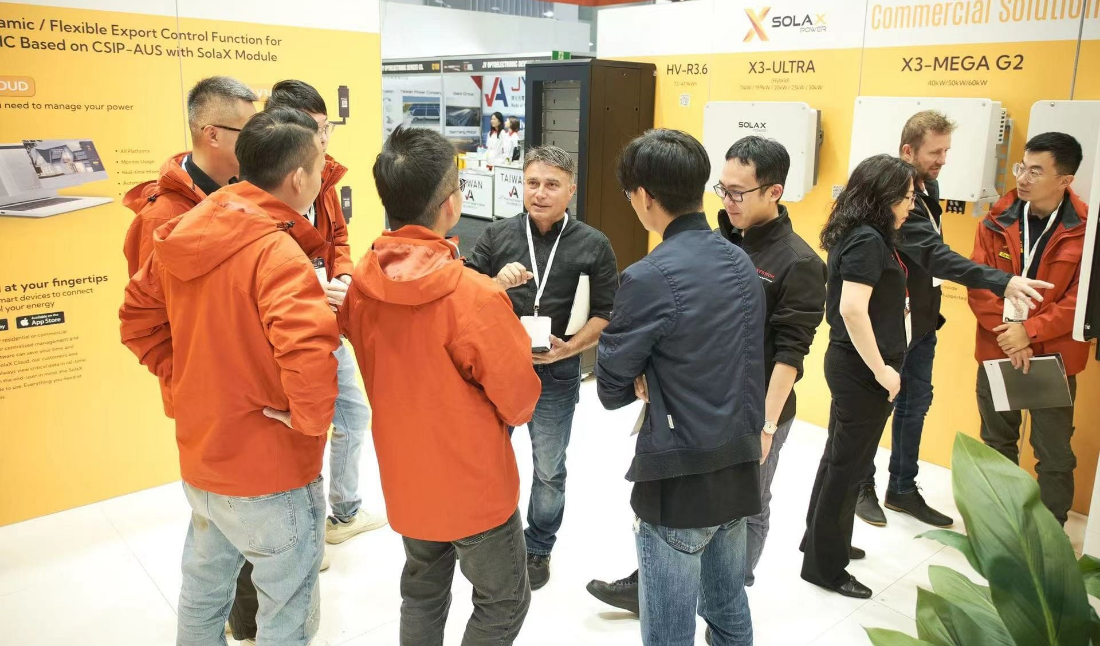Please examine the image and answer the question with a detailed explanation:
What is the dominant color of the backdrop?

The caption describes the backdrop as 'vibrant orange', which suggests that orange is the dominant color of the backdrop, creating a visually striking atmosphere in the image.